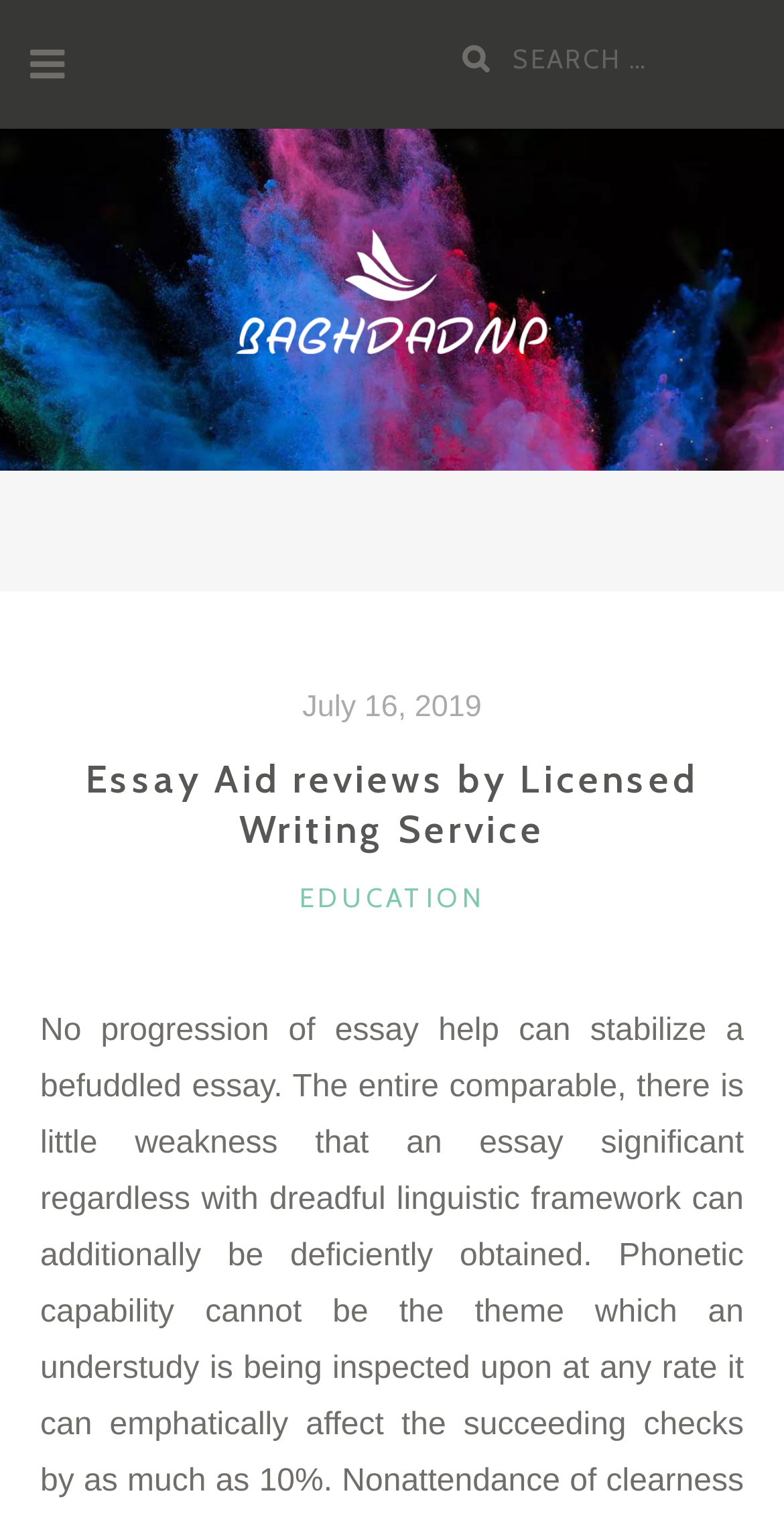Is the search button expanded?
Based on the screenshot, respond with a single word or phrase.

No